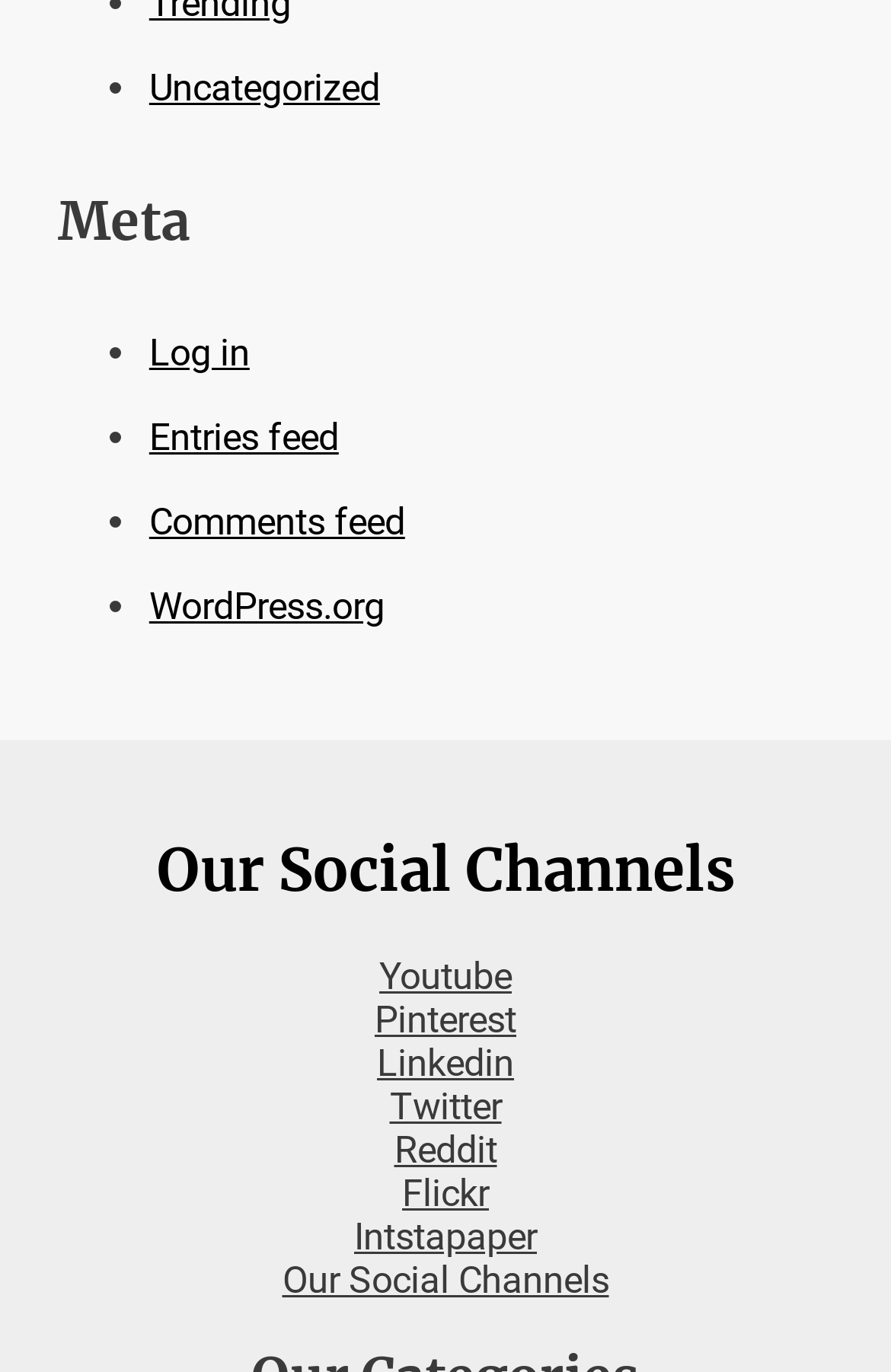Can you specify the bounding box coordinates of the area that needs to be clicked to fulfill the following instruction: "Check out Youtube"?

[0.426, 0.696, 0.574, 0.728]